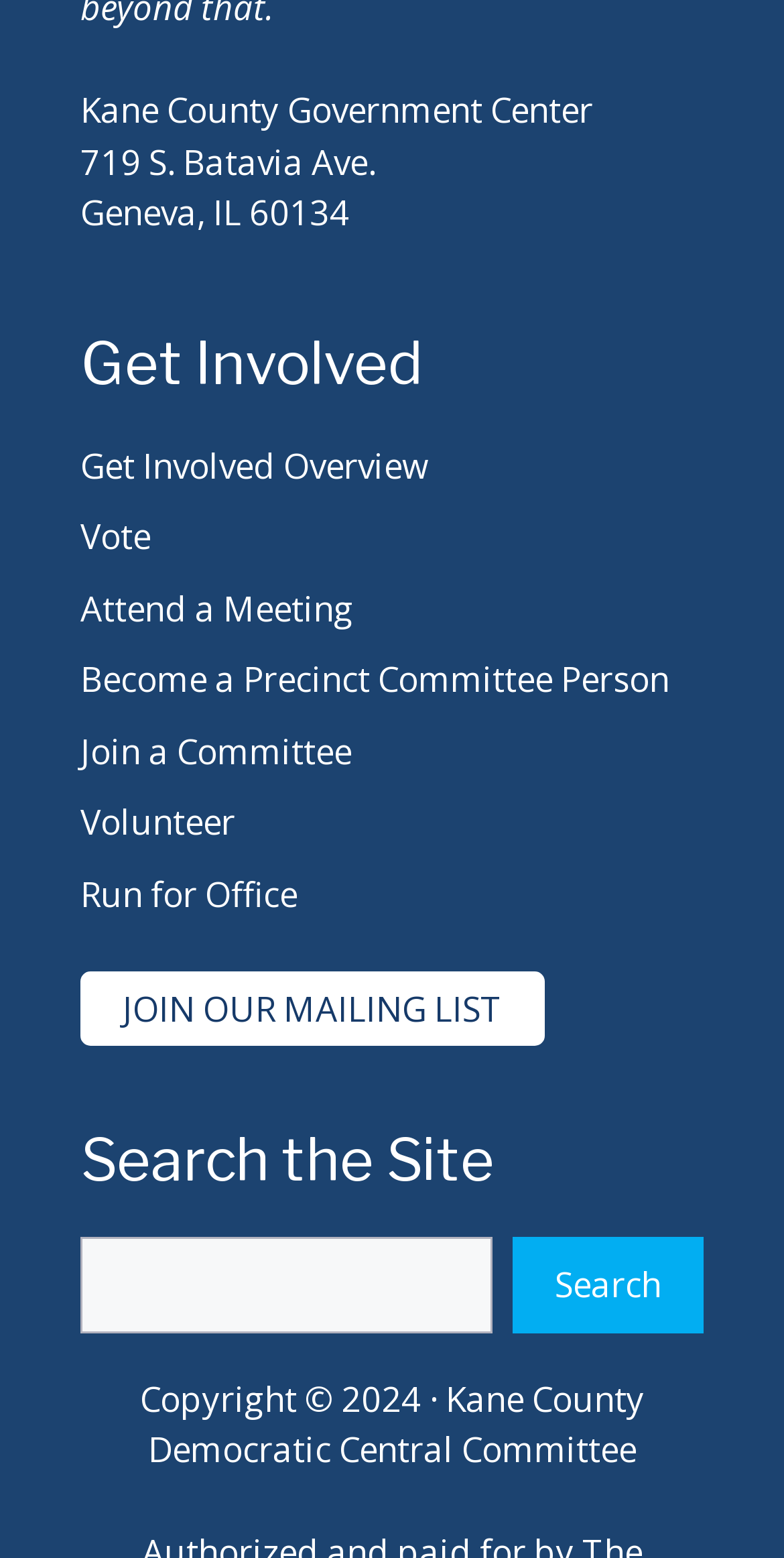Provide the bounding box coordinates of the HTML element described by the text: "parent_node: Useful Daily's Blog".

None